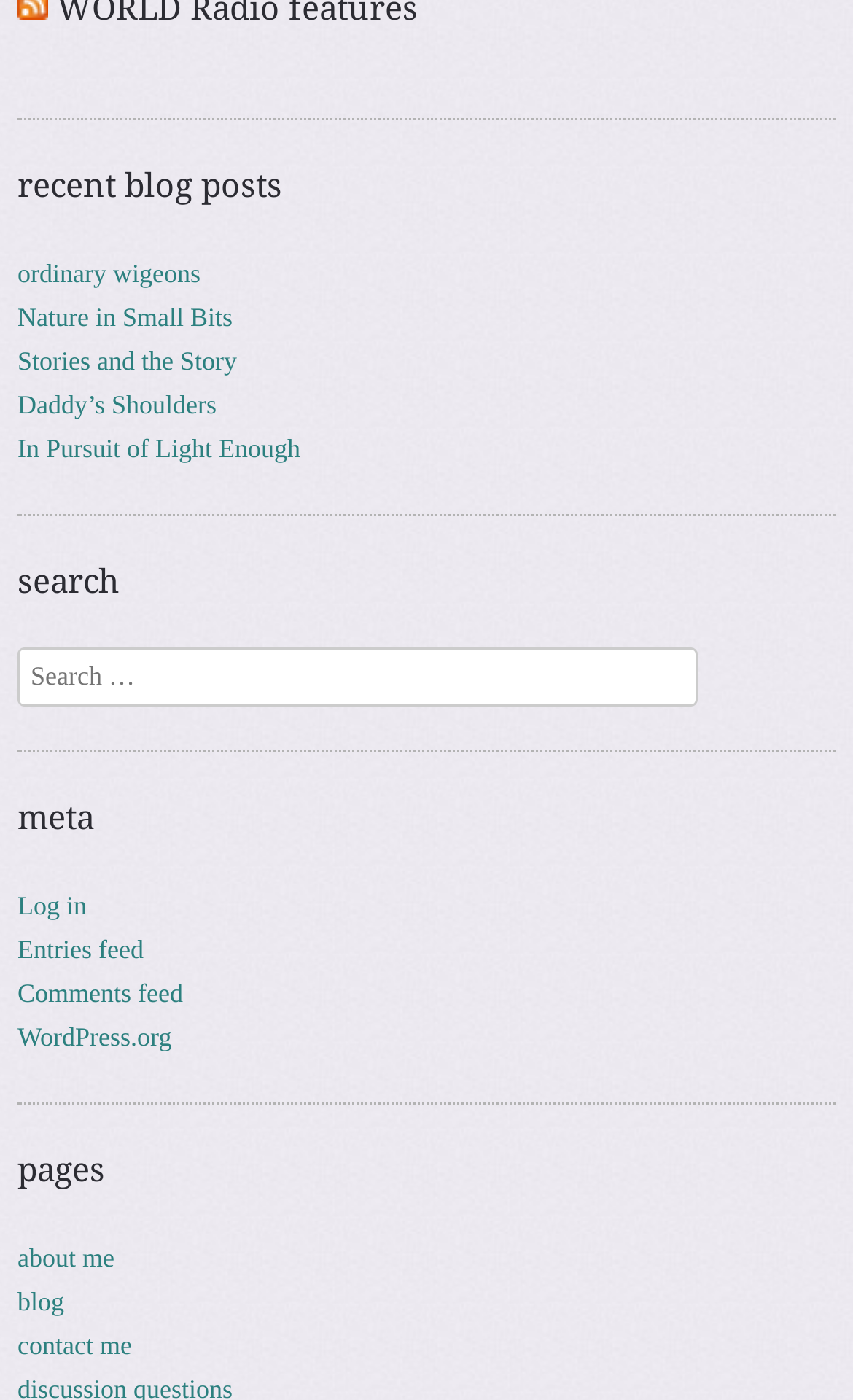Indicate the bounding box coordinates of the element that needs to be clicked to satisfy the following instruction: "view comments feed". The coordinates should be four float numbers between 0 and 1, i.e., [left, top, right, bottom].

[0.021, 0.698, 0.215, 0.72]